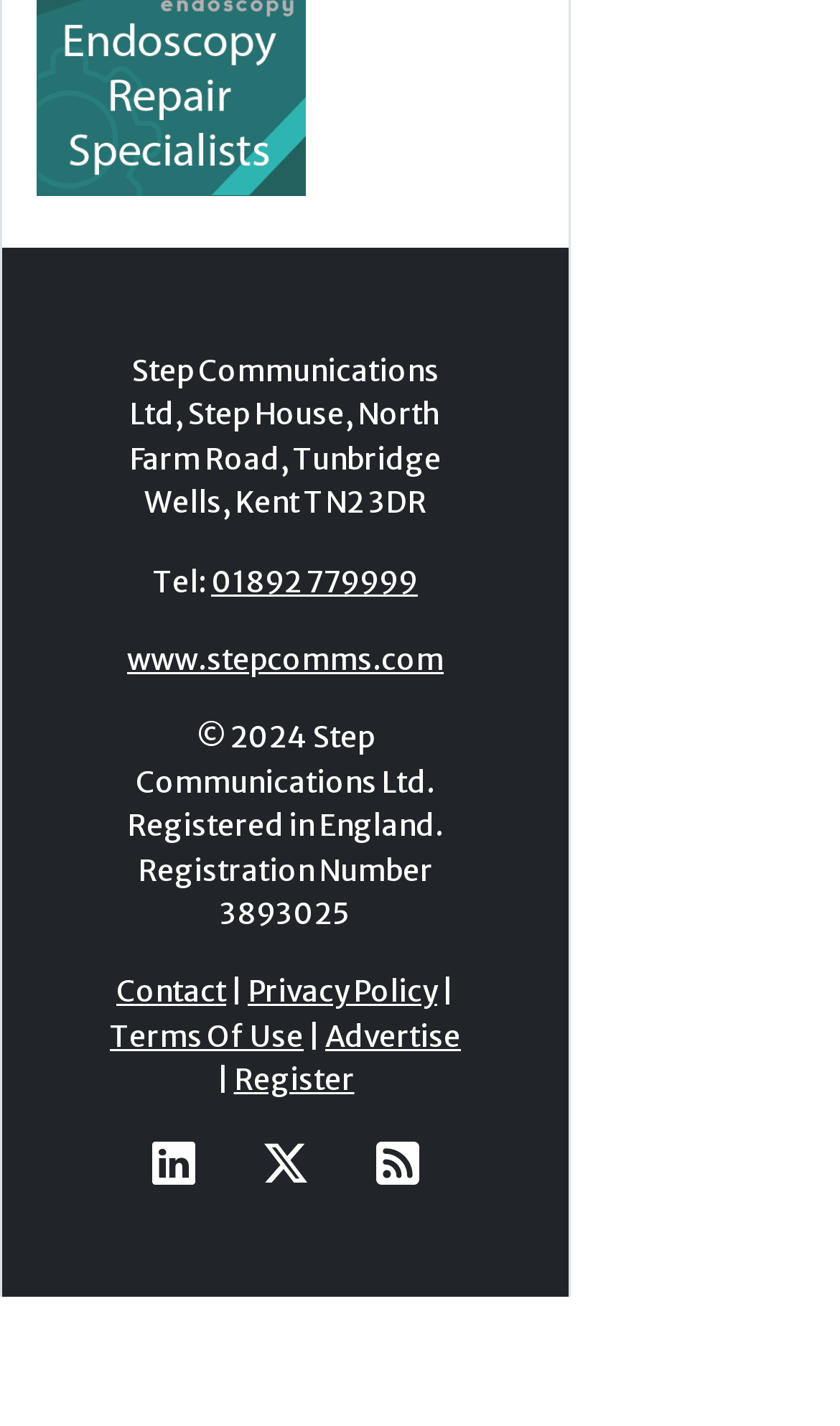How many social media links are present in the footer?
Using the image, provide a detailed and thorough answer to the question.

I counted the social media links in the footer section of the webpage and found three links: one for LinkedIn, one for Twitter/X, and one for RSS feed.